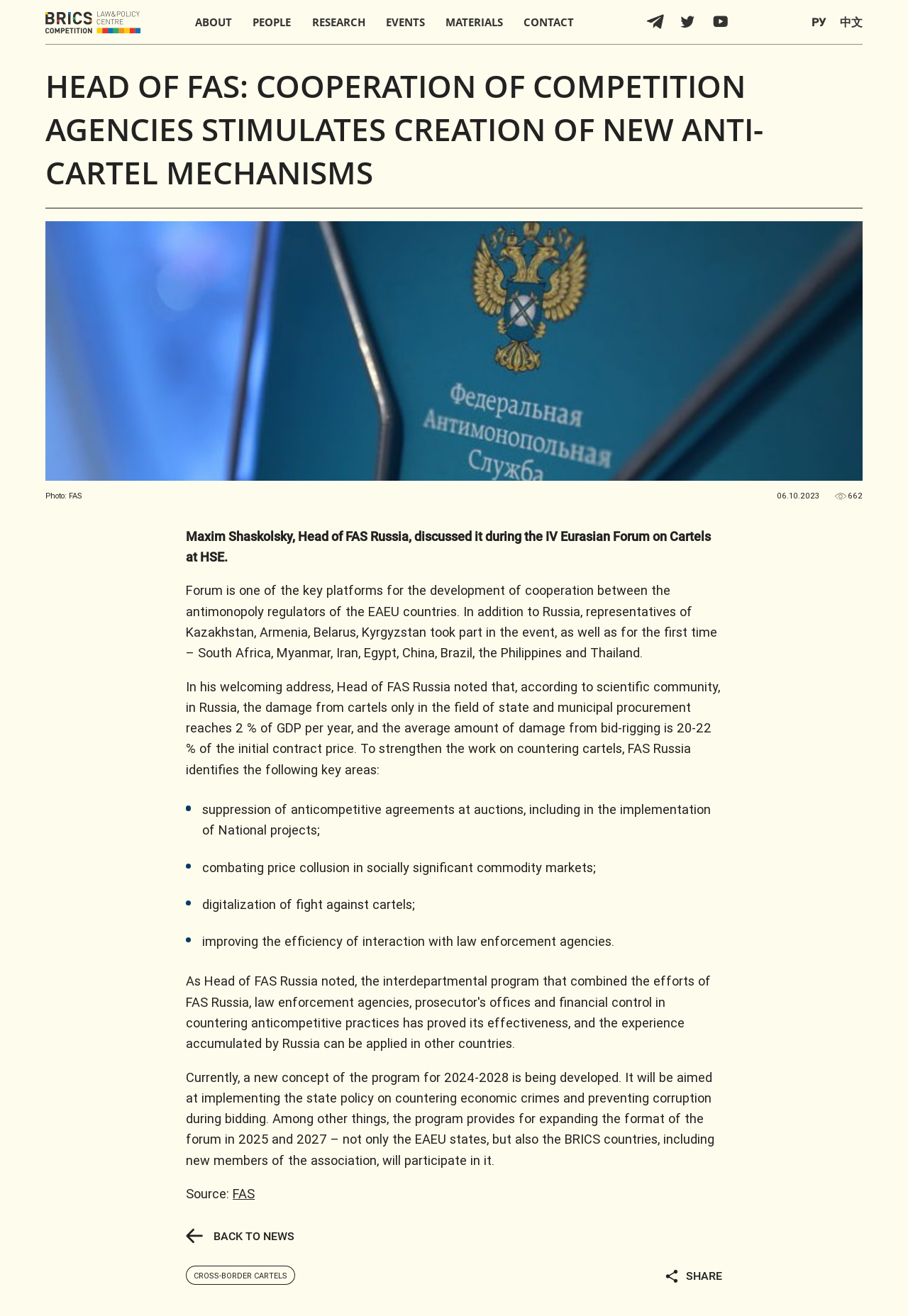Identify the bounding box coordinates for the element you need to click to achieve the following task: "Click on ABOUT". The coordinates must be four float values ranging from 0 to 1, formatted as [left, top, right, bottom].

[0.215, 0.012, 0.256, 0.023]